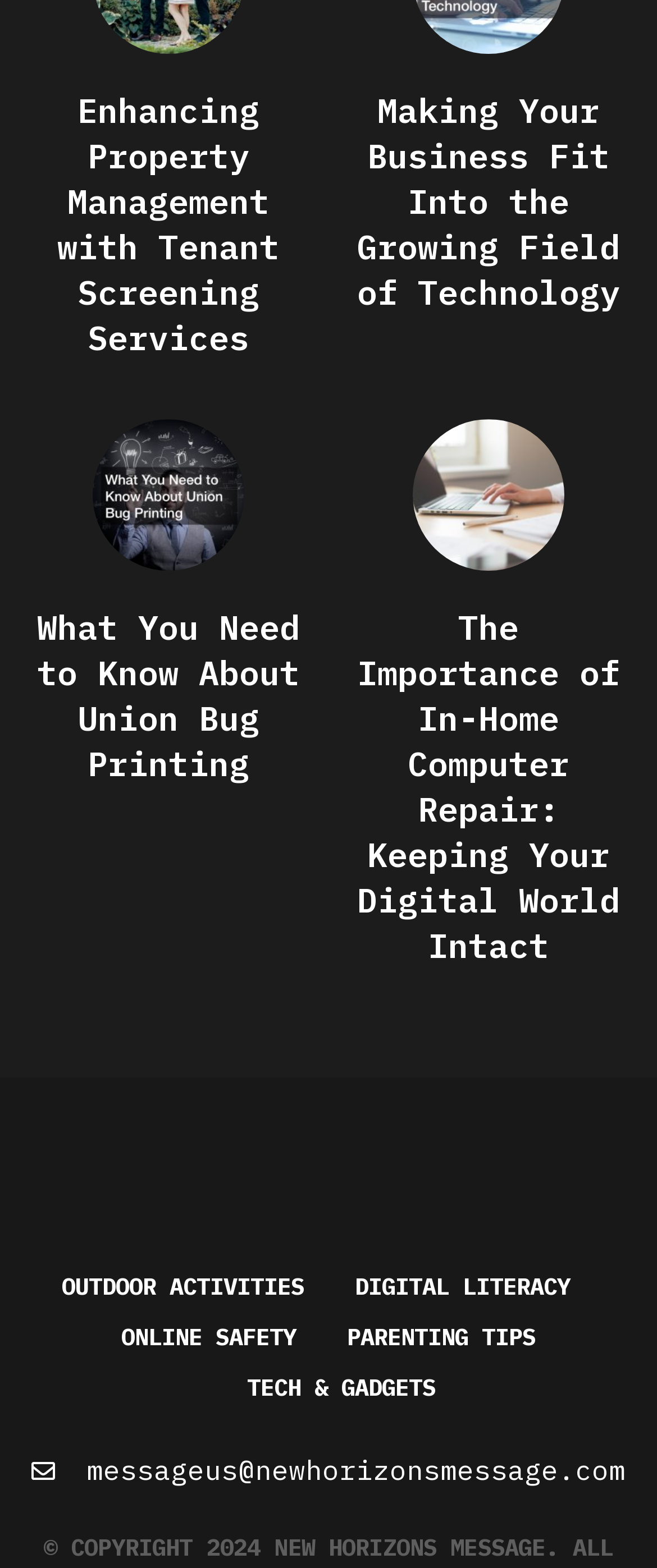Locate the bounding box for the described UI element: "Digital Literacy". Ensure the coordinates are four float numbers between 0 and 1, formatted as [left, top, right, bottom].

[0.54, 0.804, 0.868, 0.837]